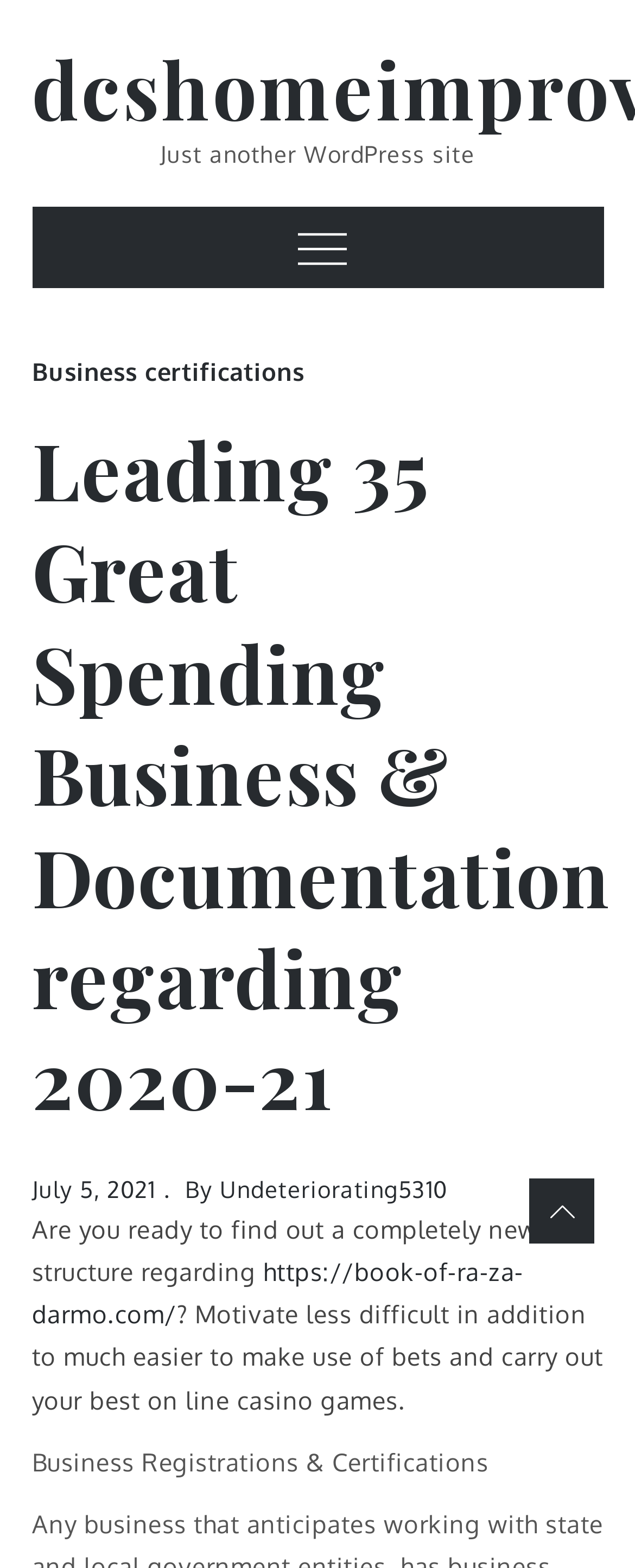What is the author of the latest article?
We need a detailed and exhaustive answer to the question. Please elaborate.

I found the author of the latest article by looking at the link element with the text 'Undeteriorating5310' which is located within the HeaderAsNonLandmark element.